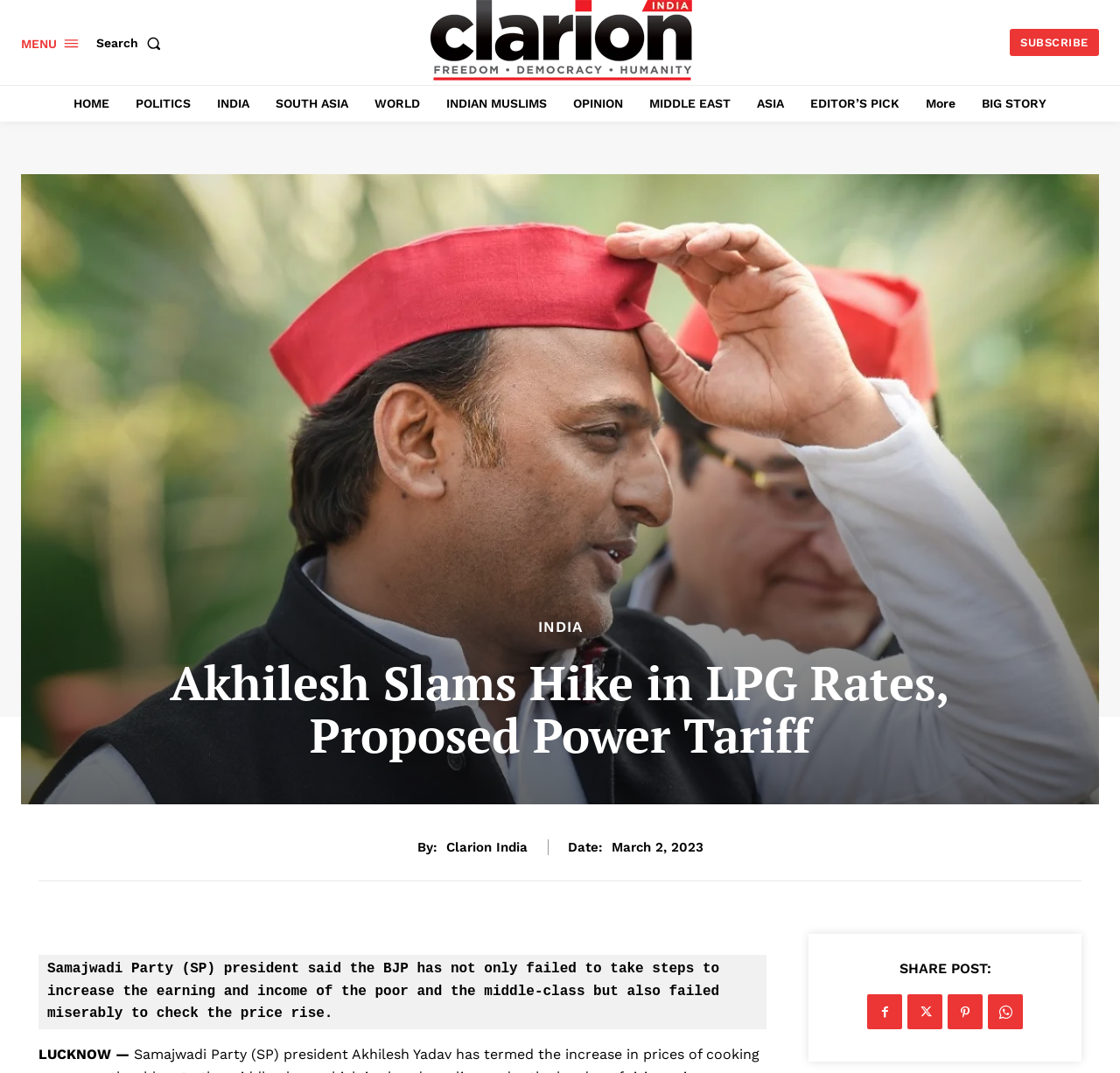Give a complete and precise description of the webpage's appearance.

The webpage appears to be a news article from Clarion India, with a focus on politics. At the top left, there is a menu link and a small image. Next to it, a search button is located, accompanied by another small image. The website's logo, "Clarion India", is situated at the top center, with a link to the homepage.

Below the logo, a navigation menu is displayed, featuring links to various sections such as "HOME", "POLITICS", "INDIA", "SOUTH ASIA", "WORLD", and more. These links are arranged horizontally across the page.

The main content of the article begins with a heading that reads "Akhilesh Slams Hike in LPG Rates, Proposed Power Tariff". Below the heading, there is a link to "INDIA" and a subheading that mentions the author and publication date, "By: Clarion India, Date: March 2, 2023".

The article's main text is divided into paragraphs, with the first paragraph stating that the Samajwadi Party president criticized the BJP for failing to increase the earning and income of the poor and middle-class, as well as failing to check price rise. The text continues below, with a location mentioned, "LUCKNOW —".

At the bottom of the page, there are social media sharing links, represented by icons, and a "SHARE POST:" label.